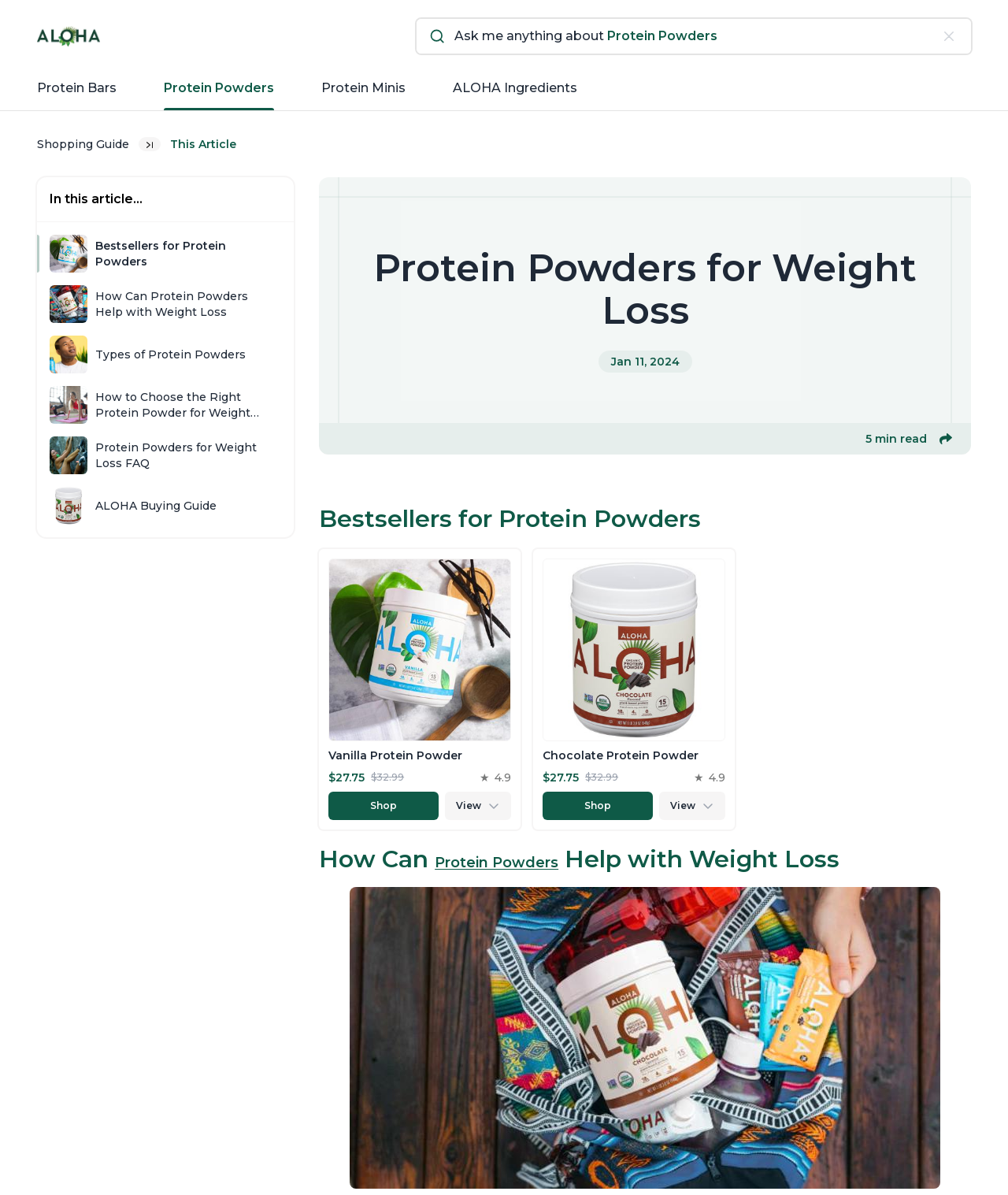Locate the bounding box coordinates of the clickable region to complete the following instruction: "Click on Protein Bars."

[0.037, 0.061, 0.15, 0.092]